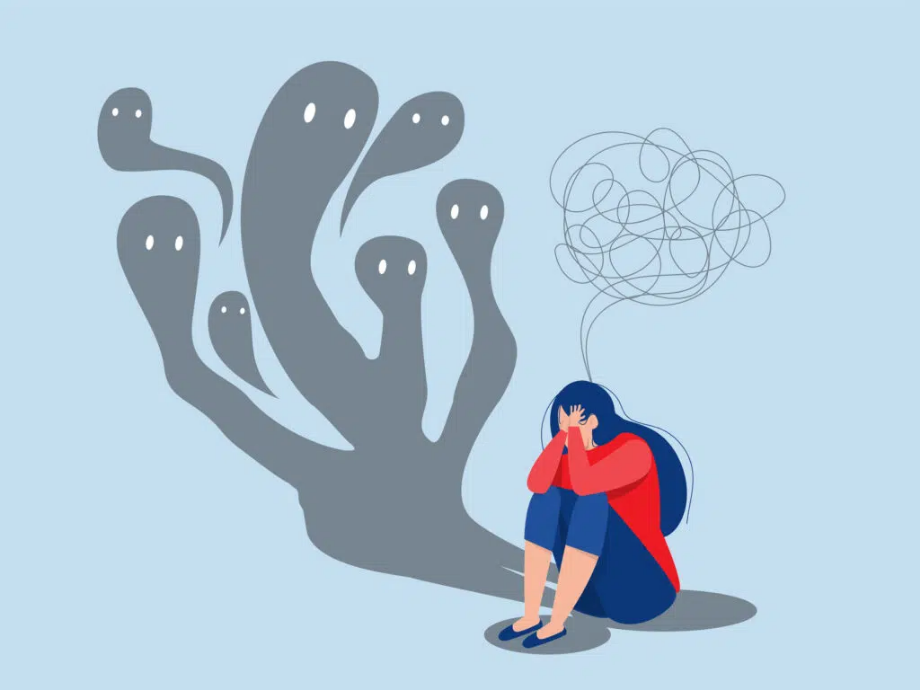Generate an elaborate description of what you see in the image.

The image illustrates a poignant scene depicting a young woman sitting on the ground, enveloped in a sense of distress and isolation. She is dressed in a vibrant red top paired with blue pants, and her long hair cascades around her shoulders. The woman holds her head in her hands, suggesting feelings of overwhelm or anxiety. 

Behind her, a shadowy figure takes the form of abstract, ghost-like shapes, symbolizing the emotional weight of "ghosting" — a term often associated with abrupt cessation of communication in relationships. These ghostly figures, having simplistic faces with wide eyes, contrast with the calm blue background, amplifying the theme of emotional confusion. Above the woman, swirling lines represent chaotic thoughts, further emphasizing her mental turmoil. 

This artwork aligns with contemporary discussions on mental health and relationships, particularly focusing on the experiences of Gen Z and Millennials. It captures the essence of feeling haunted by unresolved connections, making it a powerful visual commentary on modern emotional challenges.